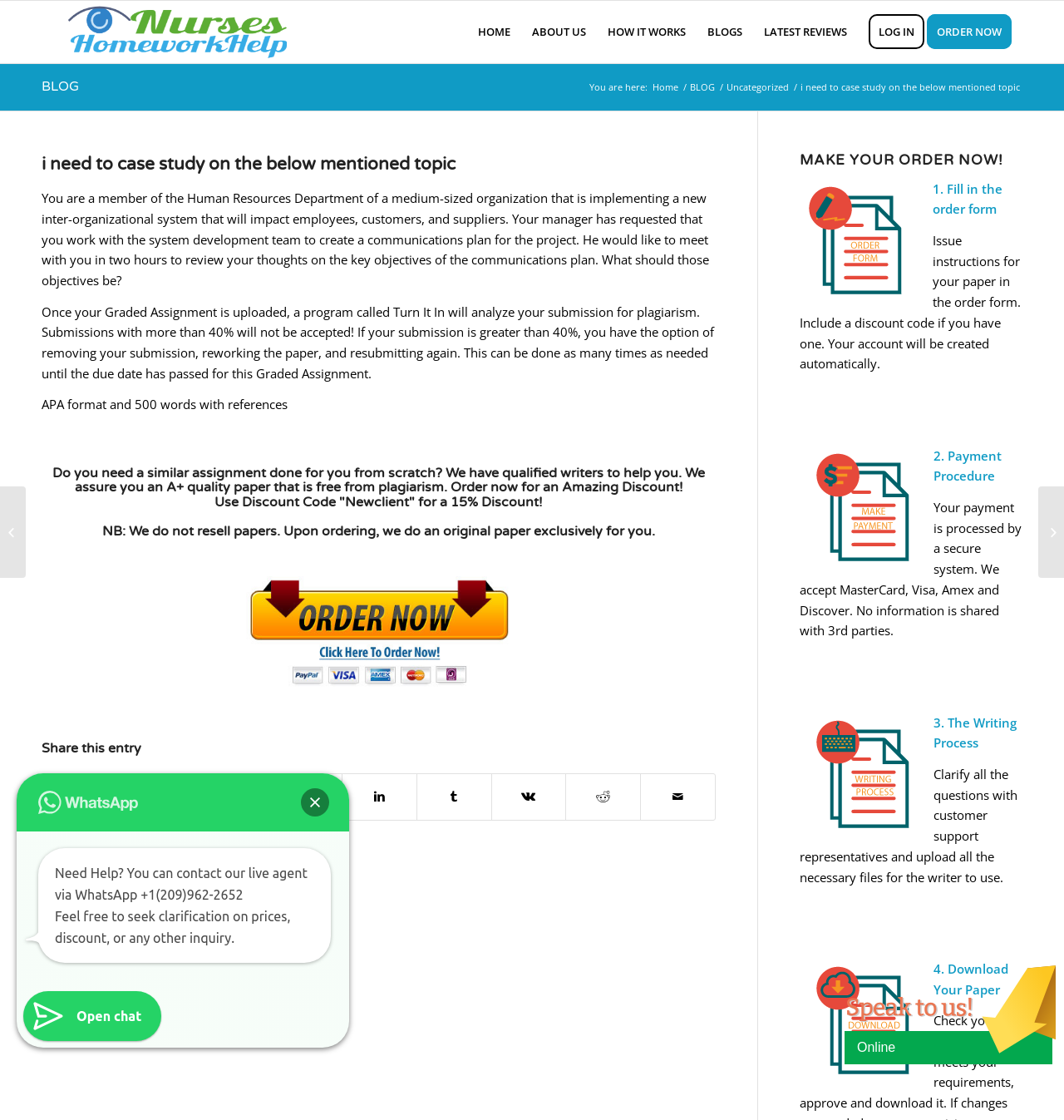Specify the bounding box coordinates of the area to click in order to execute this command: 'Add 'Die Goue Draad van Liefde – eBoek' to cart'. The coordinates should consist of four float numbers ranging from 0 to 1, and should be formatted as [left, top, right, bottom].

None